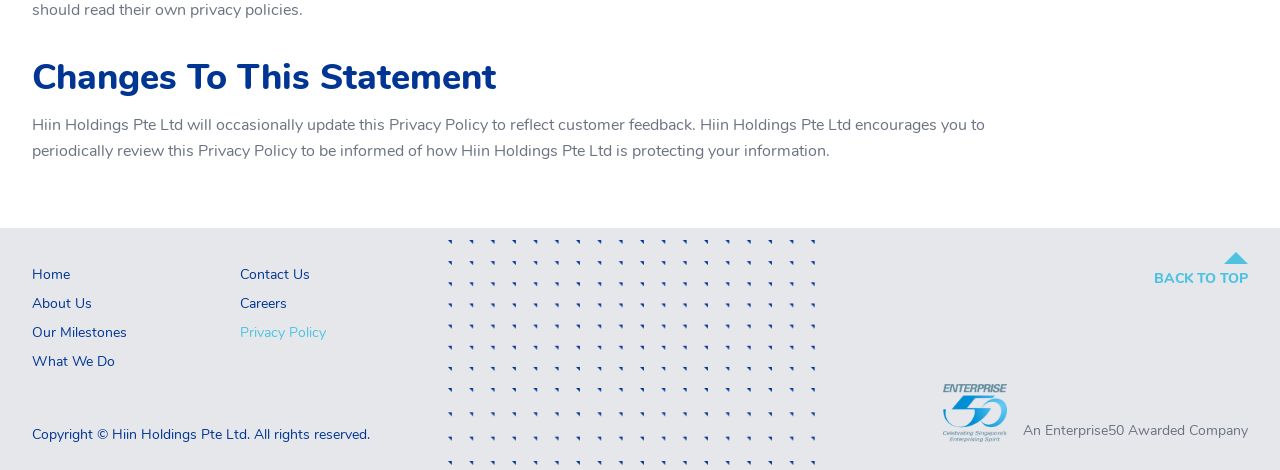What is the purpose of the 'Privacy Policy' link?
Please answer the question with as much detail as possible using the screenshot.

The 'Privacy Policy' link is located in the navigation menu, and its purpose is to allow users to view the Privacy Policy of Hiin Holdings Pte Ltd, which outlines how the company protects user information.